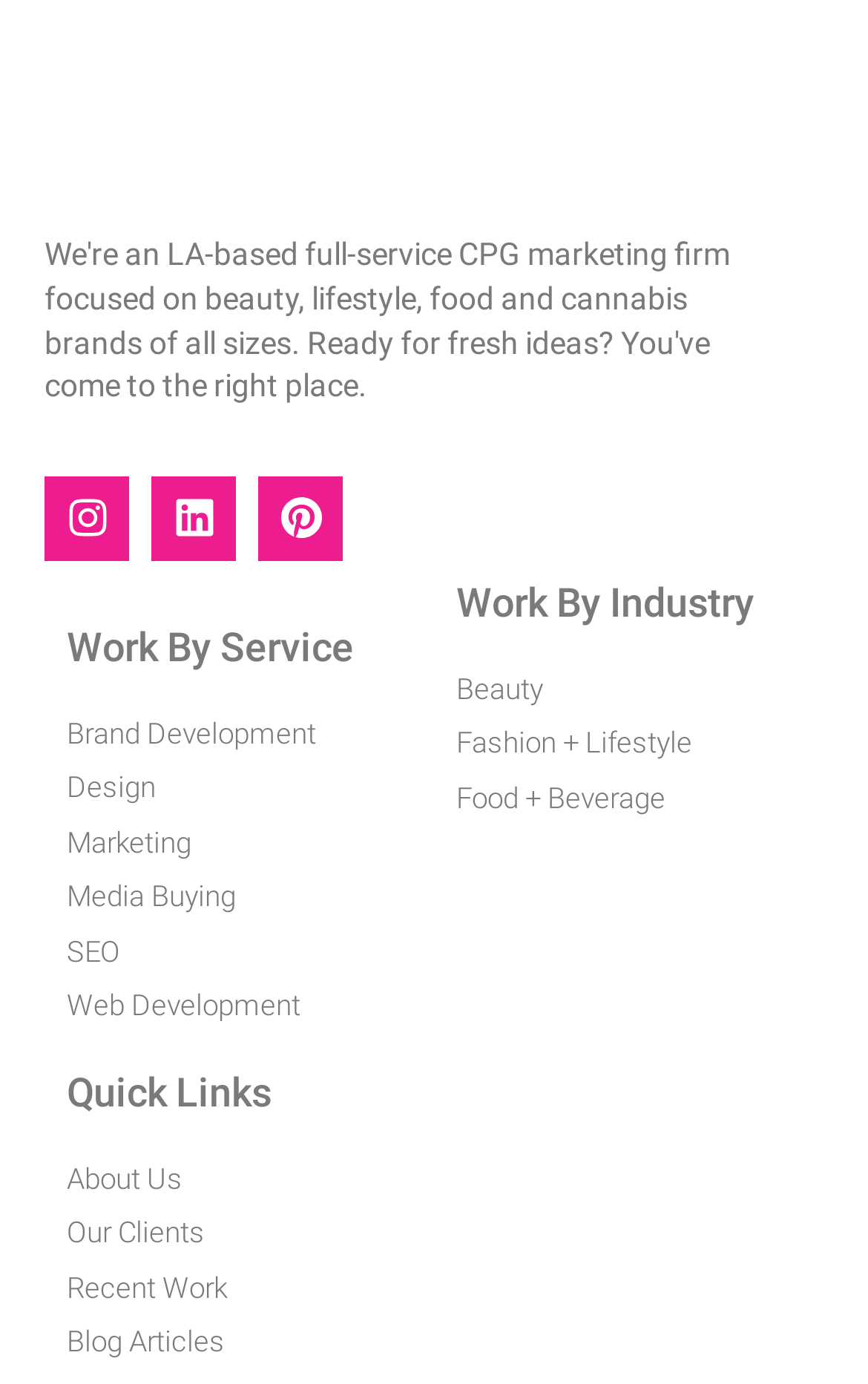Provide a single word or phrase answer to the question: 
What is the company's social media platform?

Instagram